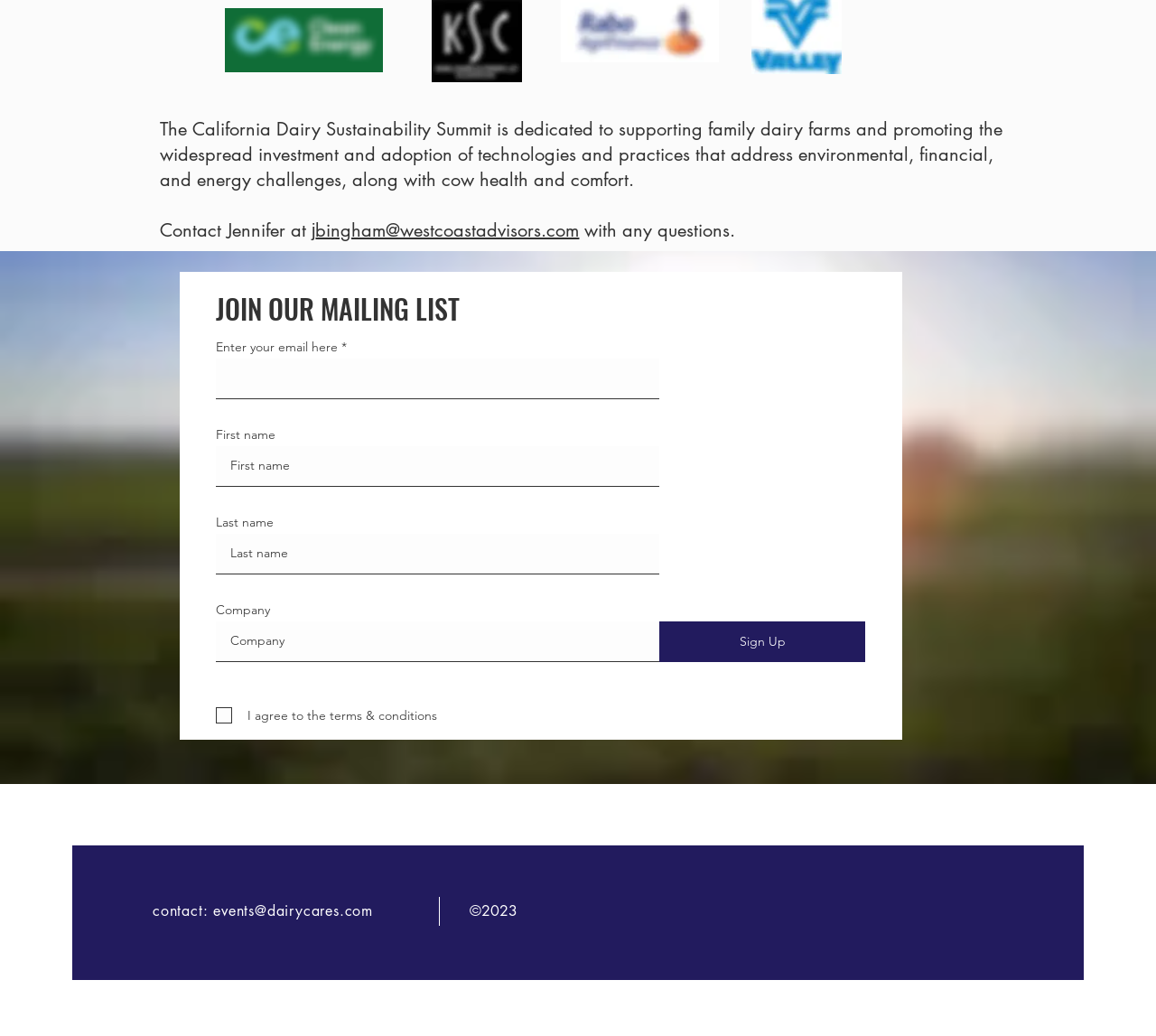Refer to the image and answer the question with as much detail as possible: What is the image above the 'Mailing List' region?

The image element with the filename 'WCA-0022.jpg' is located above the 'Mailing List' region, with a bounding box coordinate that spans the entire width of the webpage, suggesting that it is the image above the 'Mailing List' region.